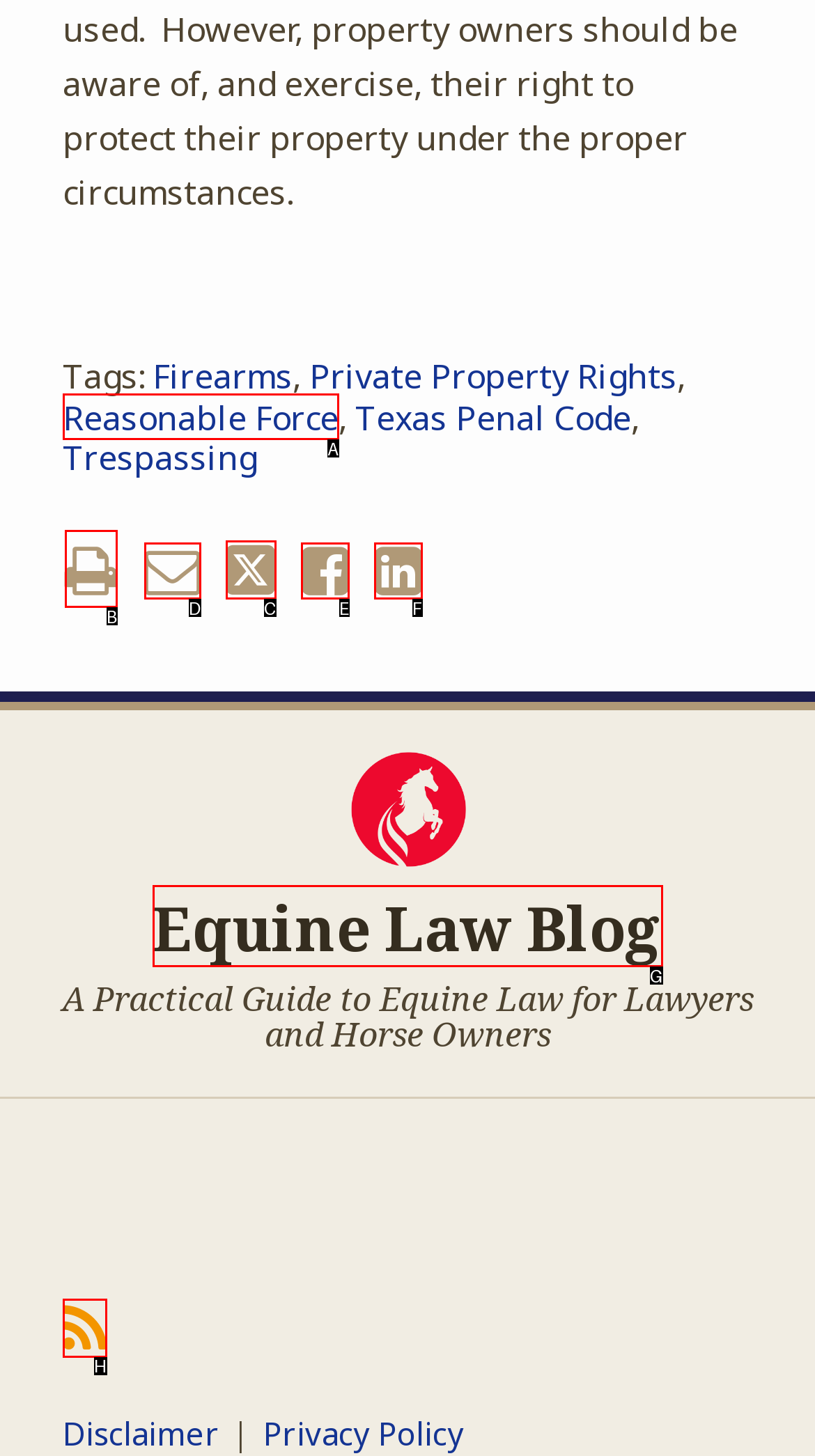Which lettered UI element aligns with this description: Email this post
Provide your answer using the letter from the available choices.

D